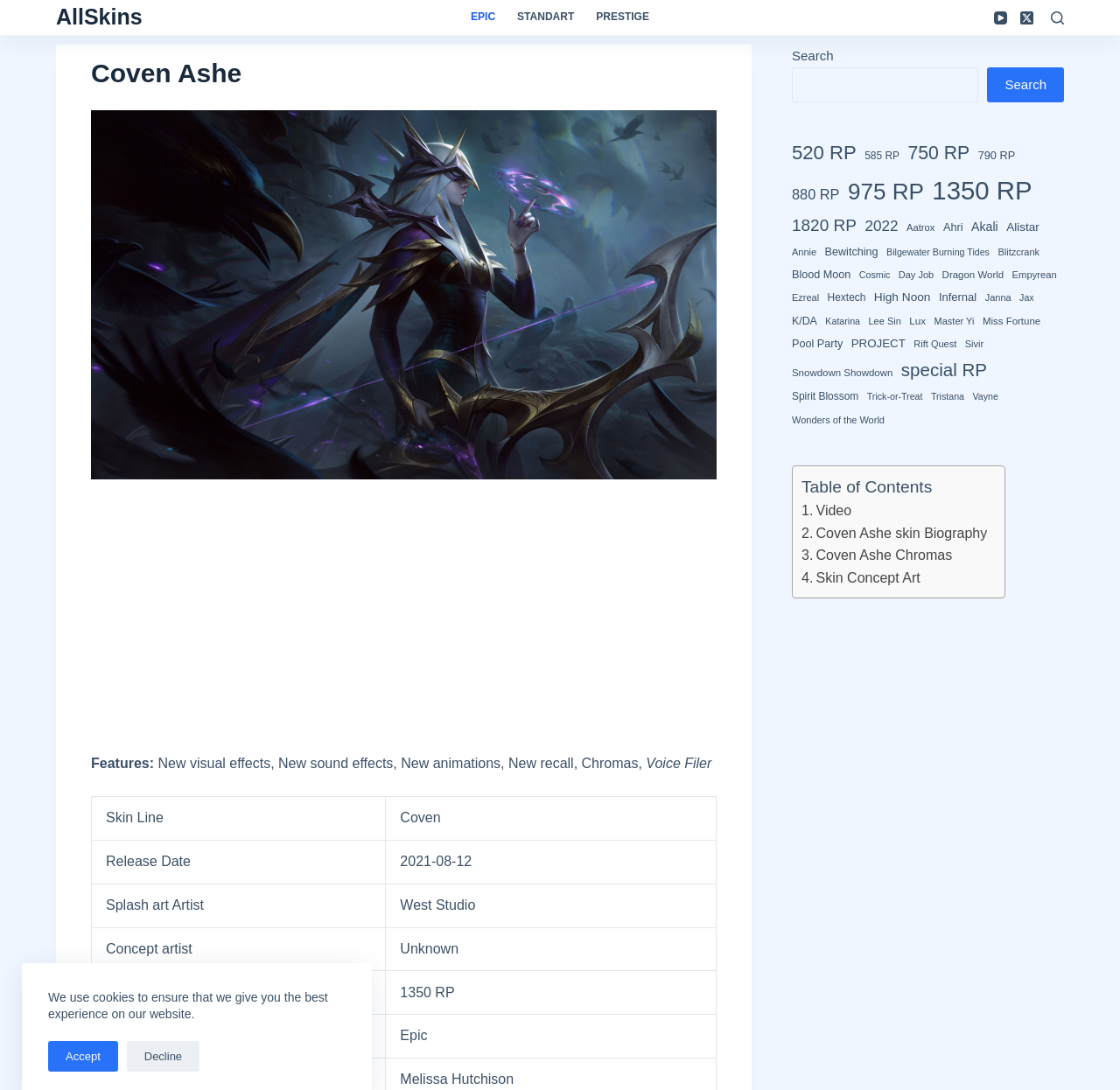What is the release date of the skin?
Provide a fully detailed and comprehensive answer to the question.

The release date of the skin can be found in the features section of the webpage, where it is listed as one of the details about the skin. It is written in a table format, with the release date being 2021-08-12.